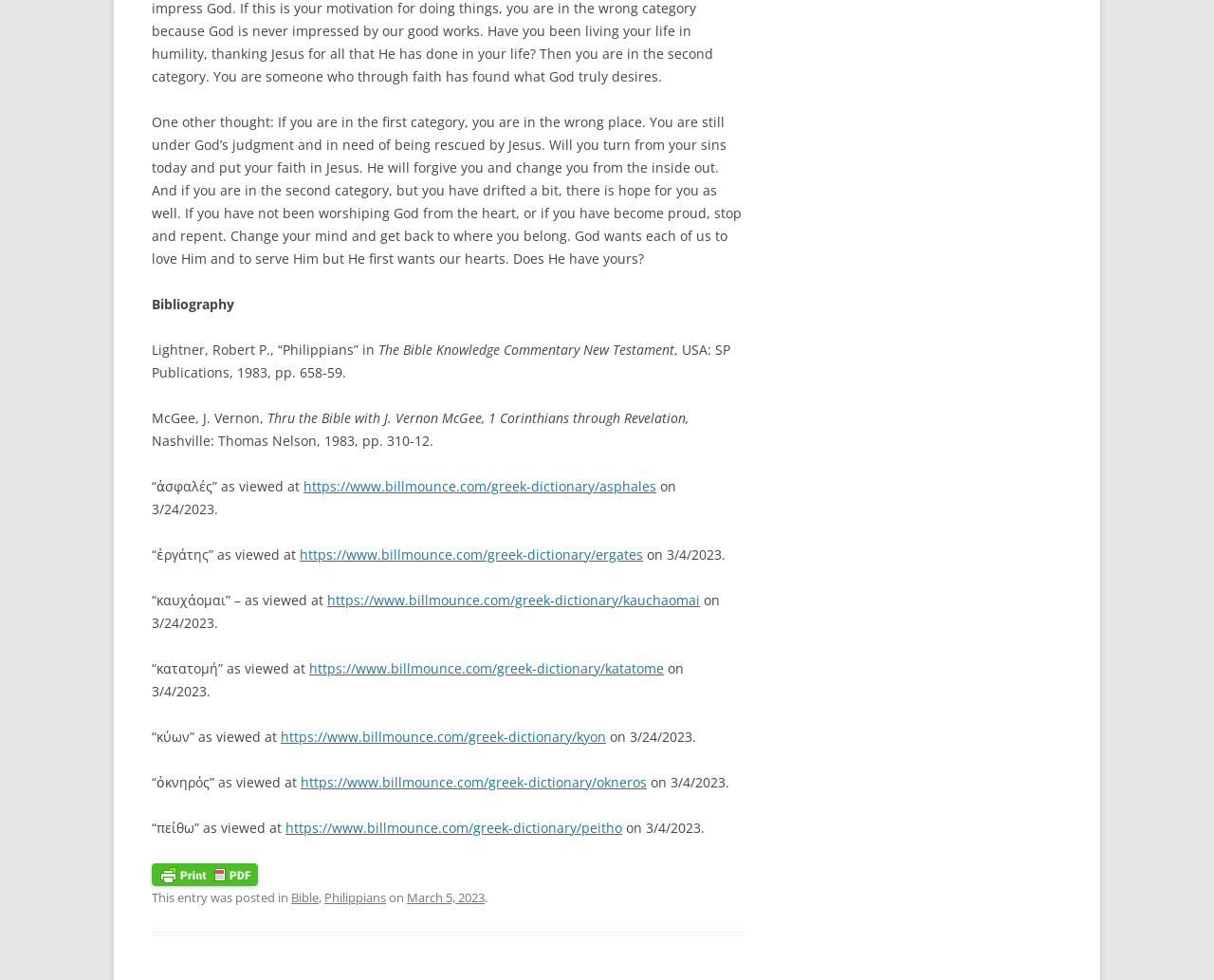Highlight the bounding box coordinates of the element that should be clicked to carry out the following instruction: "Click the link to view the definition of 'kyon'". The coordinates must be given as four float numbers ranging from 0 to 1, i.e., [left, top, right, bottom].

[0.231, 0.742, 0.499, 0.761]